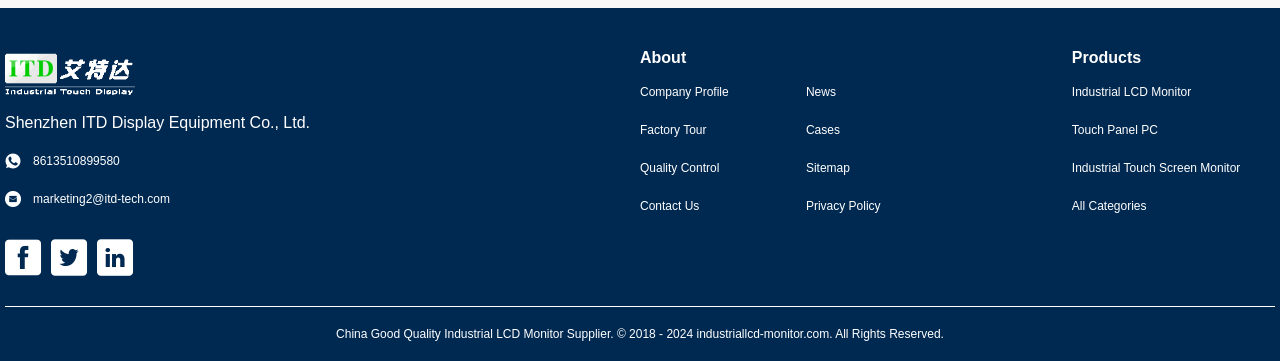Reply to the question with a brief word or phrase: How many links are there under 'About' section?

4